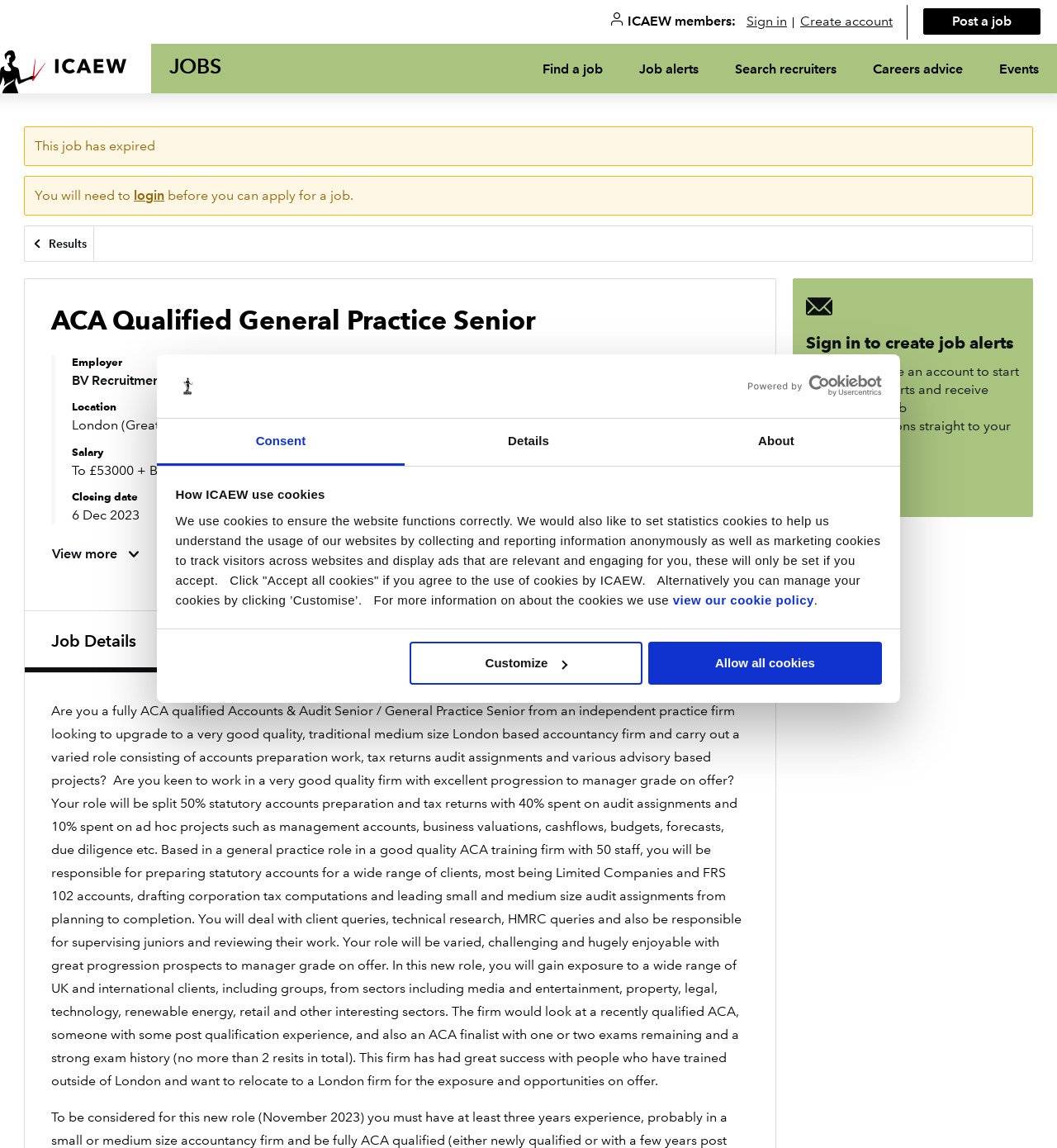Could you locate the bounding box coordinates for the section that should be clicked to accomplish this task: "Click on the 'LAW FIRM DENMARK' link".

None